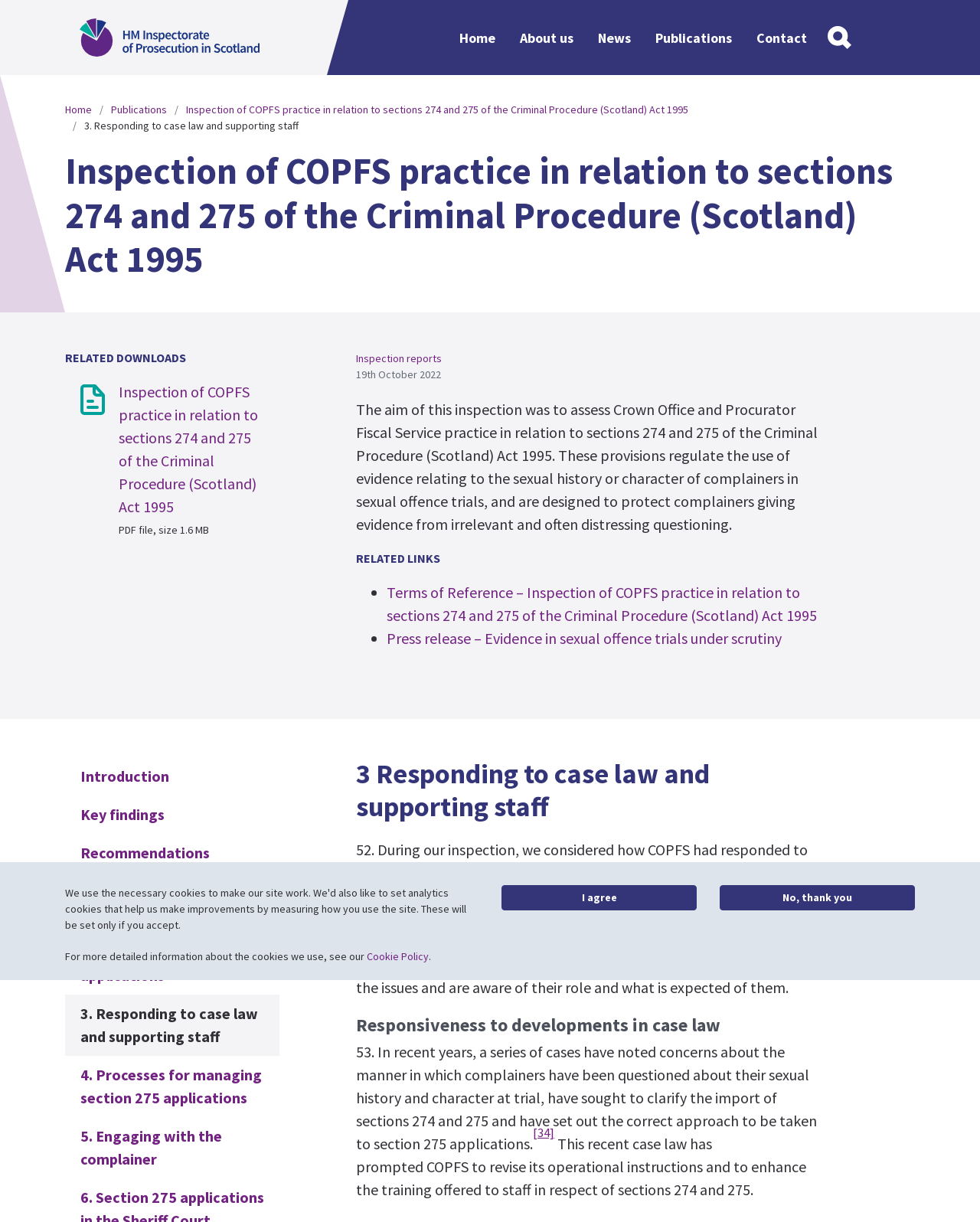Extract the main headline from the webpage and generate its text.

Inspection of COPFS practice in relation to sections 274 and 275 of the Criminal Procedure (Scotland) Act 1995